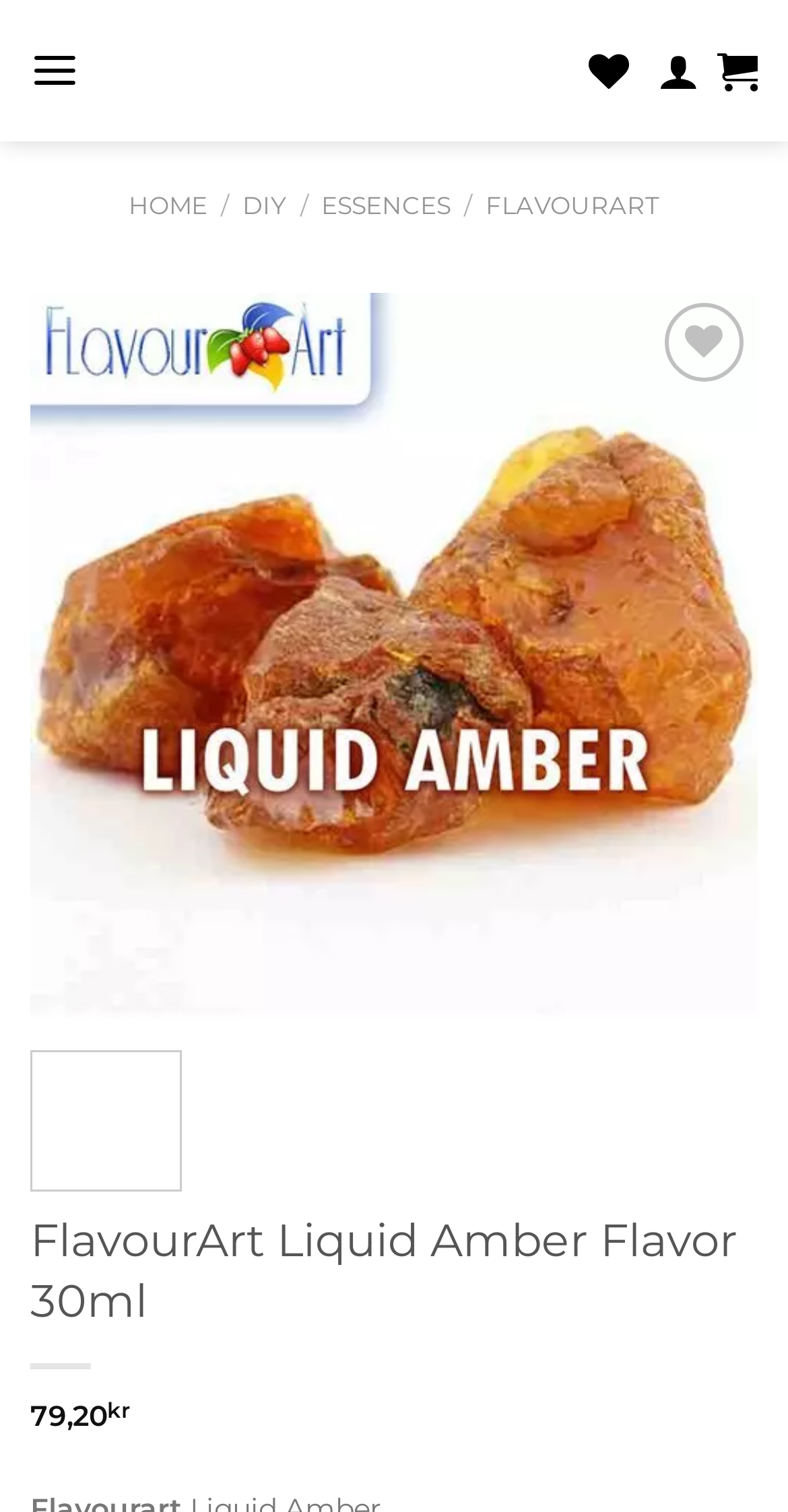Locate the bounding box coordinates of the item that should be clicked to fulfill the instruction: "Click on the '1300℃ Vacuum agglomerating furnace' link".

None